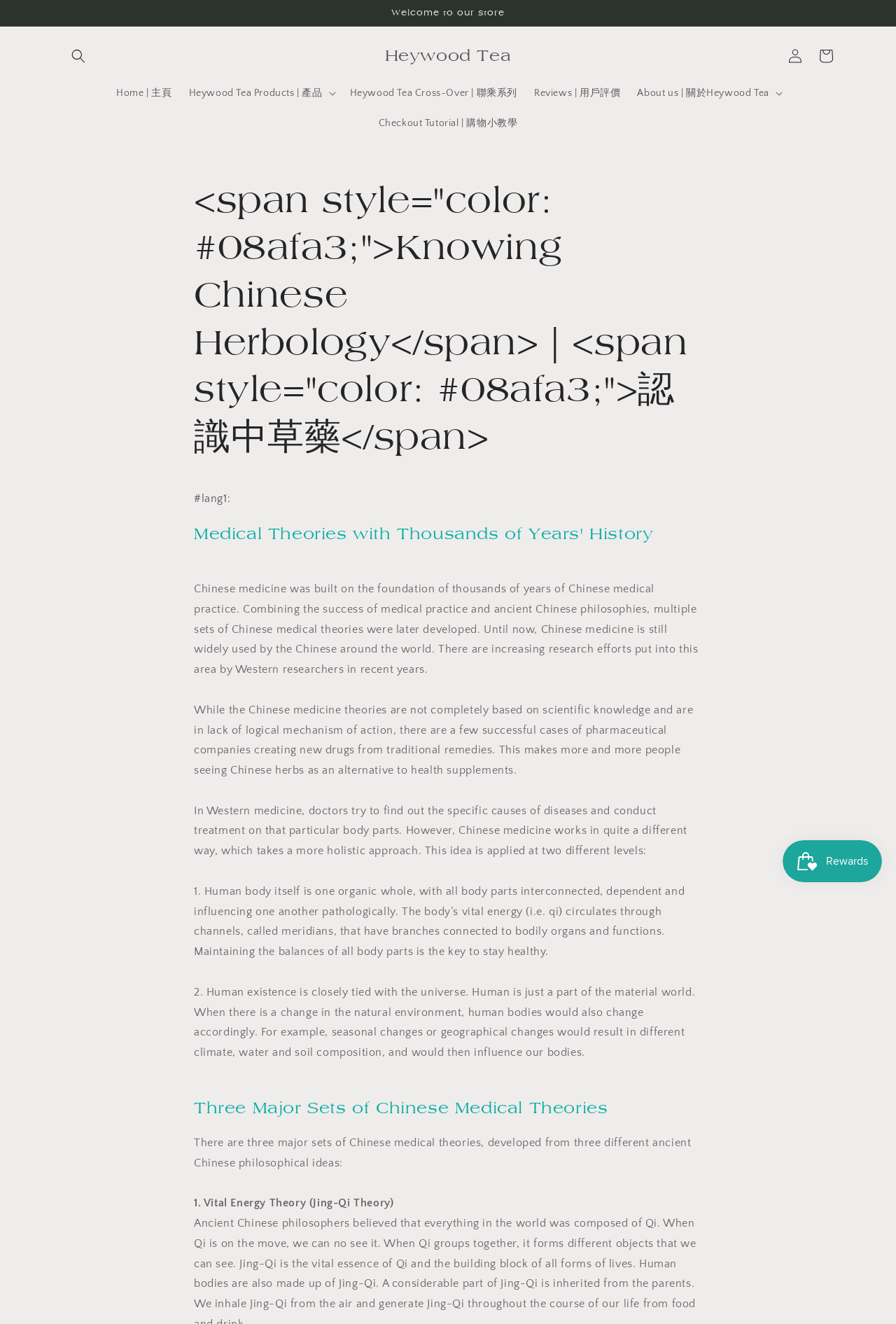Please extract the primary headline from the webpage.

<span style="color: #08afa3;">Knowing Chinese Herbology</span> | <span style="color: #08afa3;">認識中草藥</span>